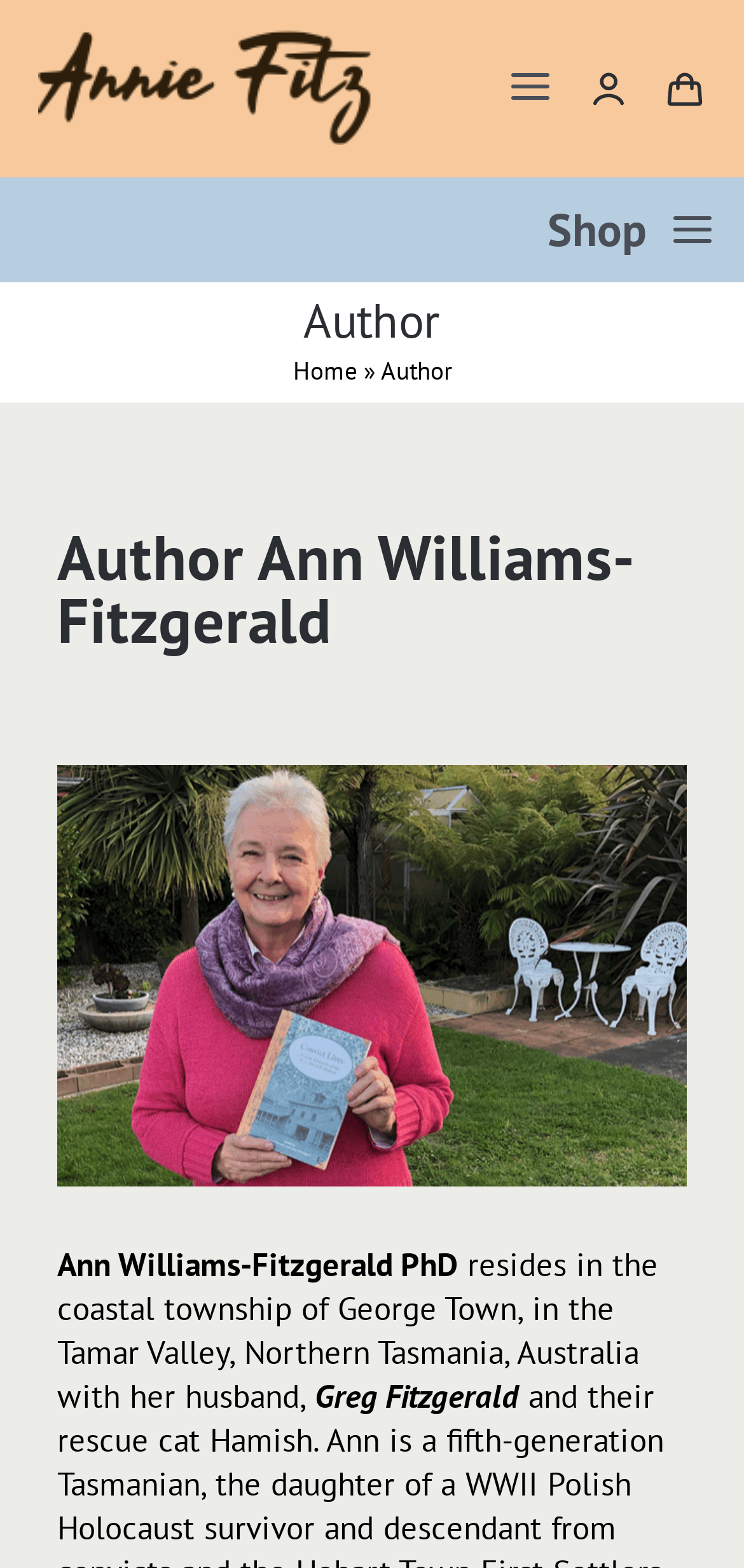Please find the bounding box coordinates in the format (top-left x, top-left y, bottom-right x, bottom-right y) for the given element description. Ensure the coordinates are floating point numbers between 0 and 1. Description: Home

[0.394, 0.226, 0.481, 0.247]